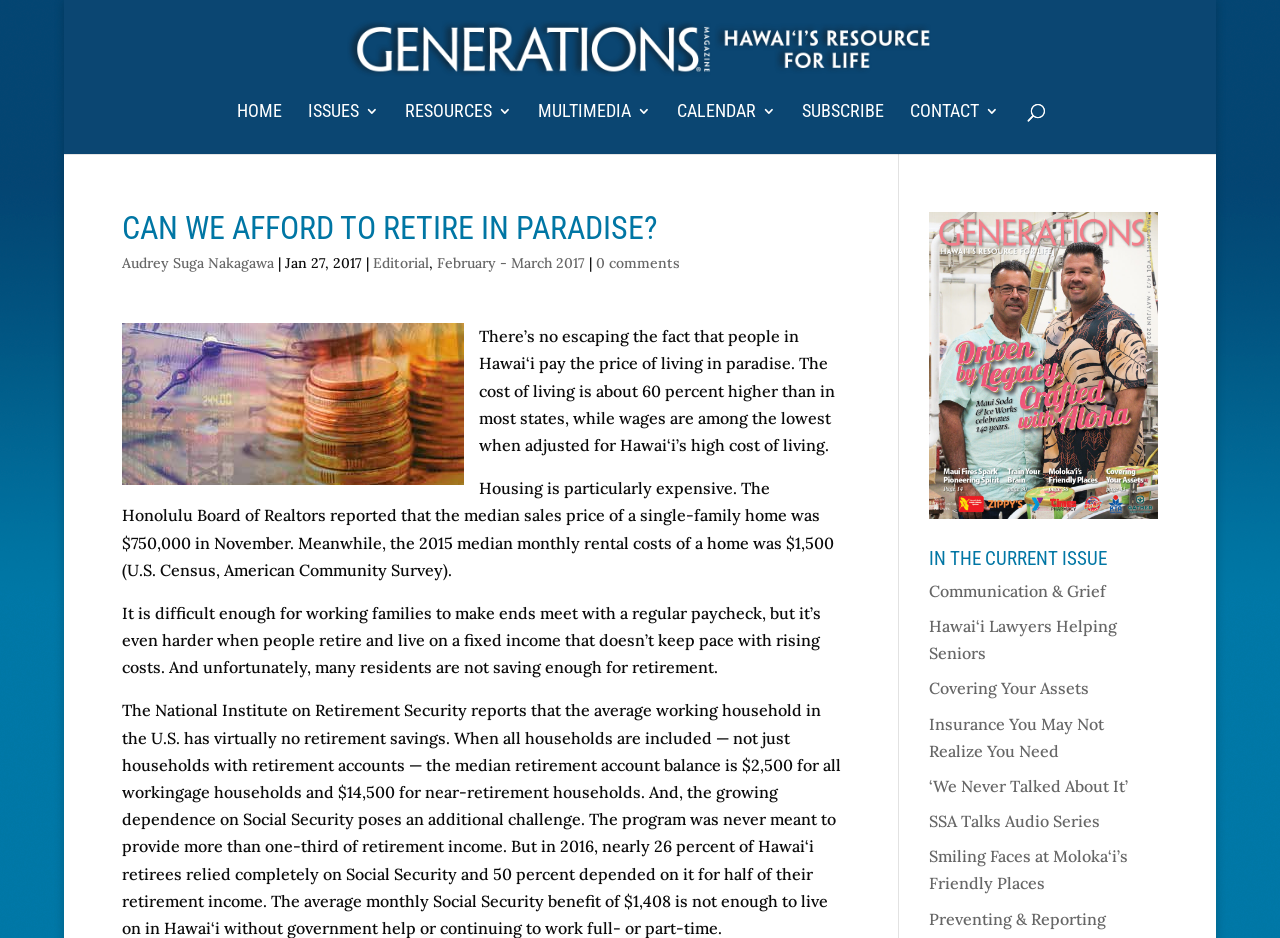Please identify the bounding box coordinates of the element's region that needs to be clicked to fulfill the following instruction: "Click on the 'SUBSCRIBE' link". The bounding box coordinates should consist of four float numbers between 0 and 1, i.e., [left, top, right, bottom].

[0.627, 0.111, 0.691, 0.164]